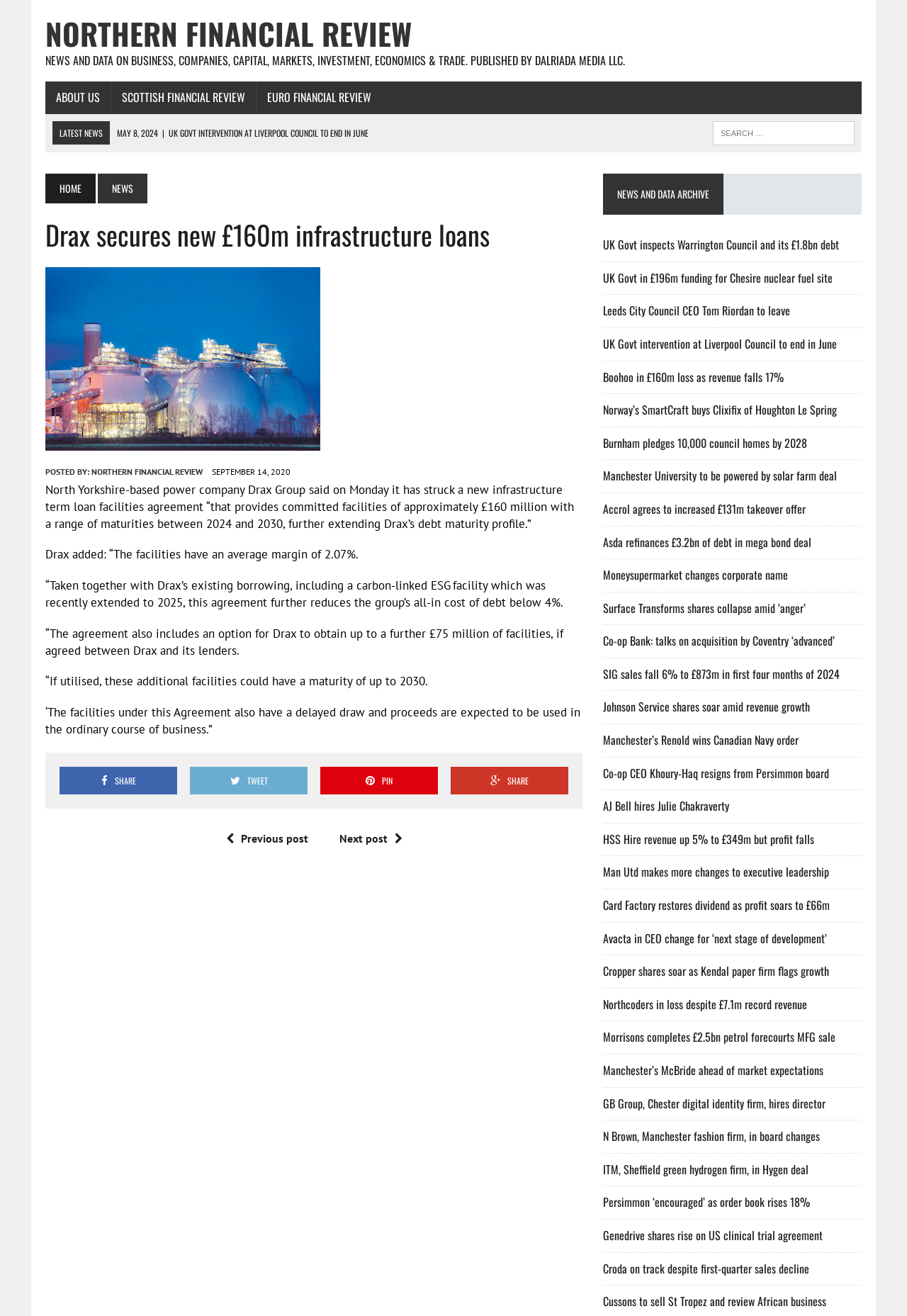Please find the bounding box for the UI element described by: "AJ Bell hires Julie Chakraverty".

[0.665, 0.606, 0.804, 0.619]